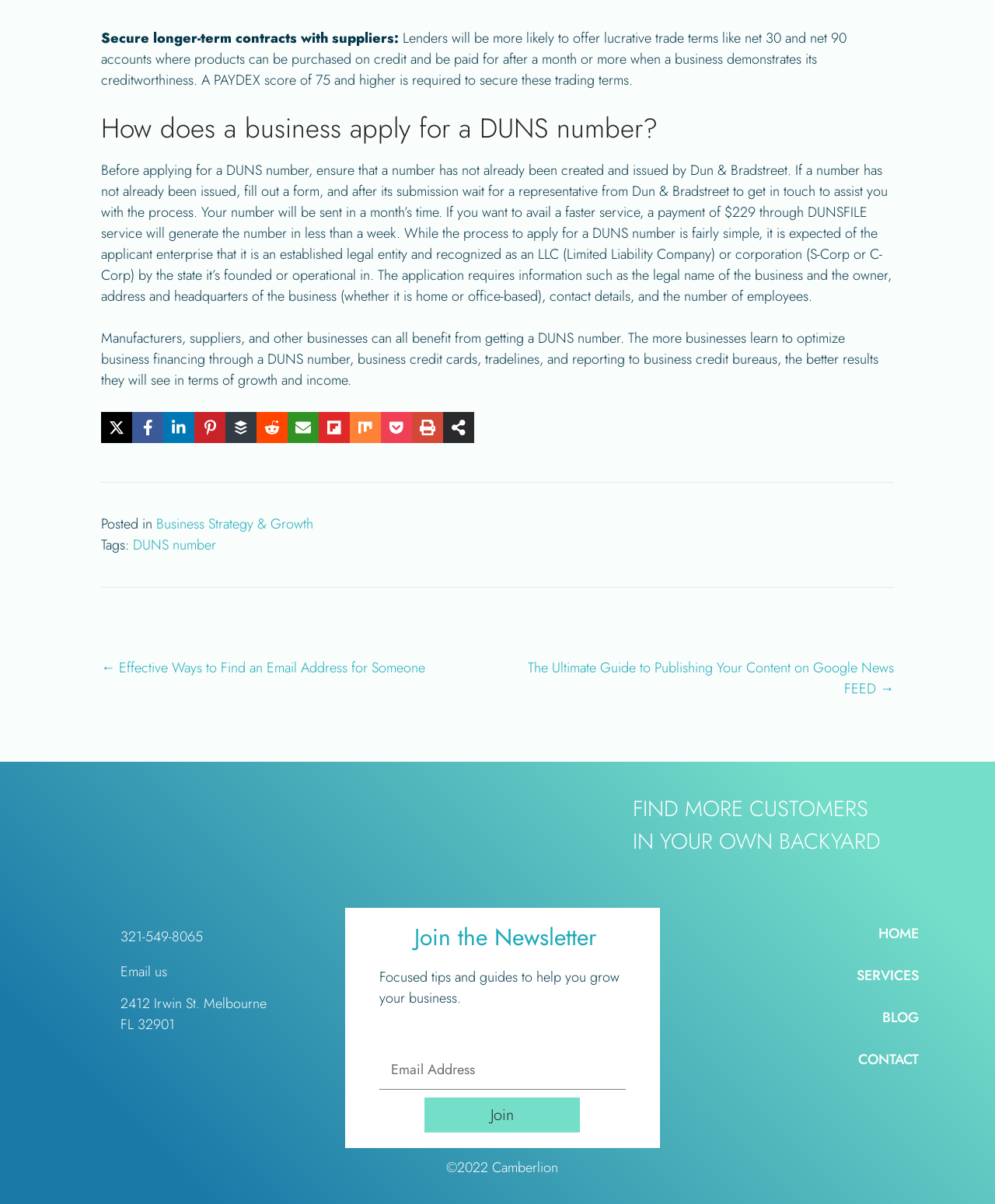What is the topic of the article?
Please answer the question with a single word or phrase, referencing the image.

DUNS number